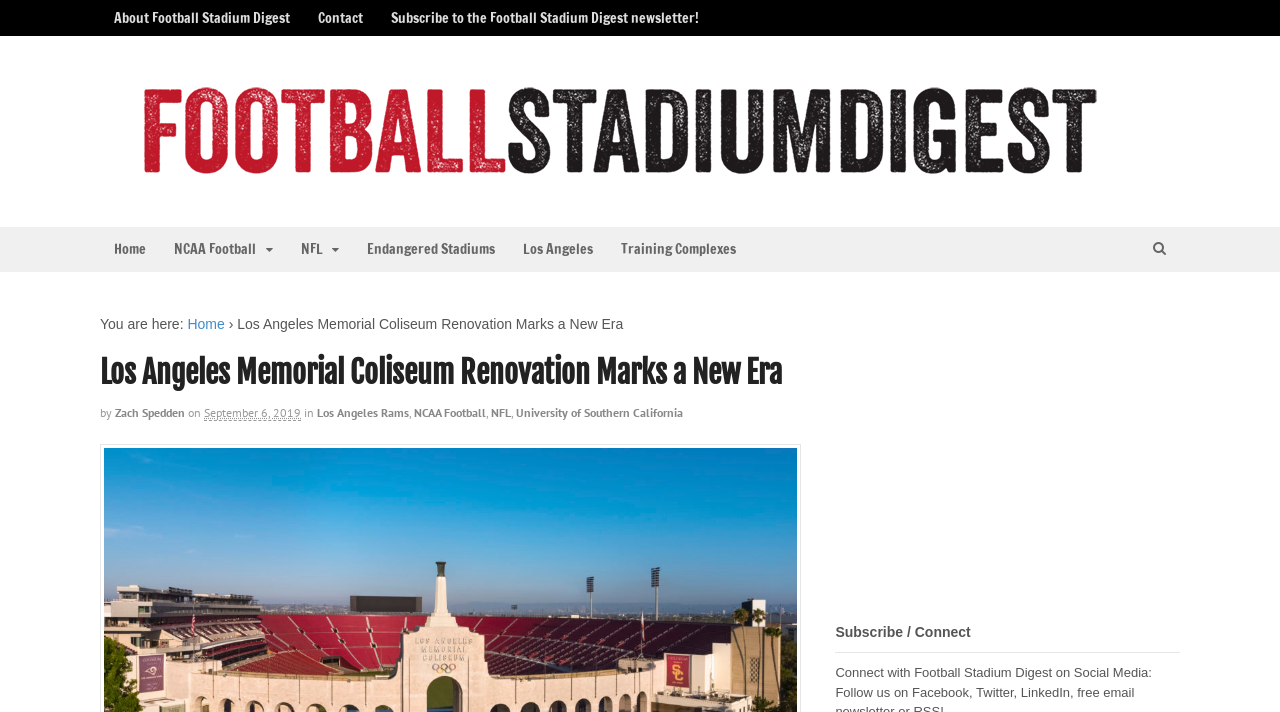Identify the bounding box coordinates of the specific part of the webpage to click to complete this instruction: "follow Zach Spedden".

[0.09, 0.569, 0.145, 0.59]